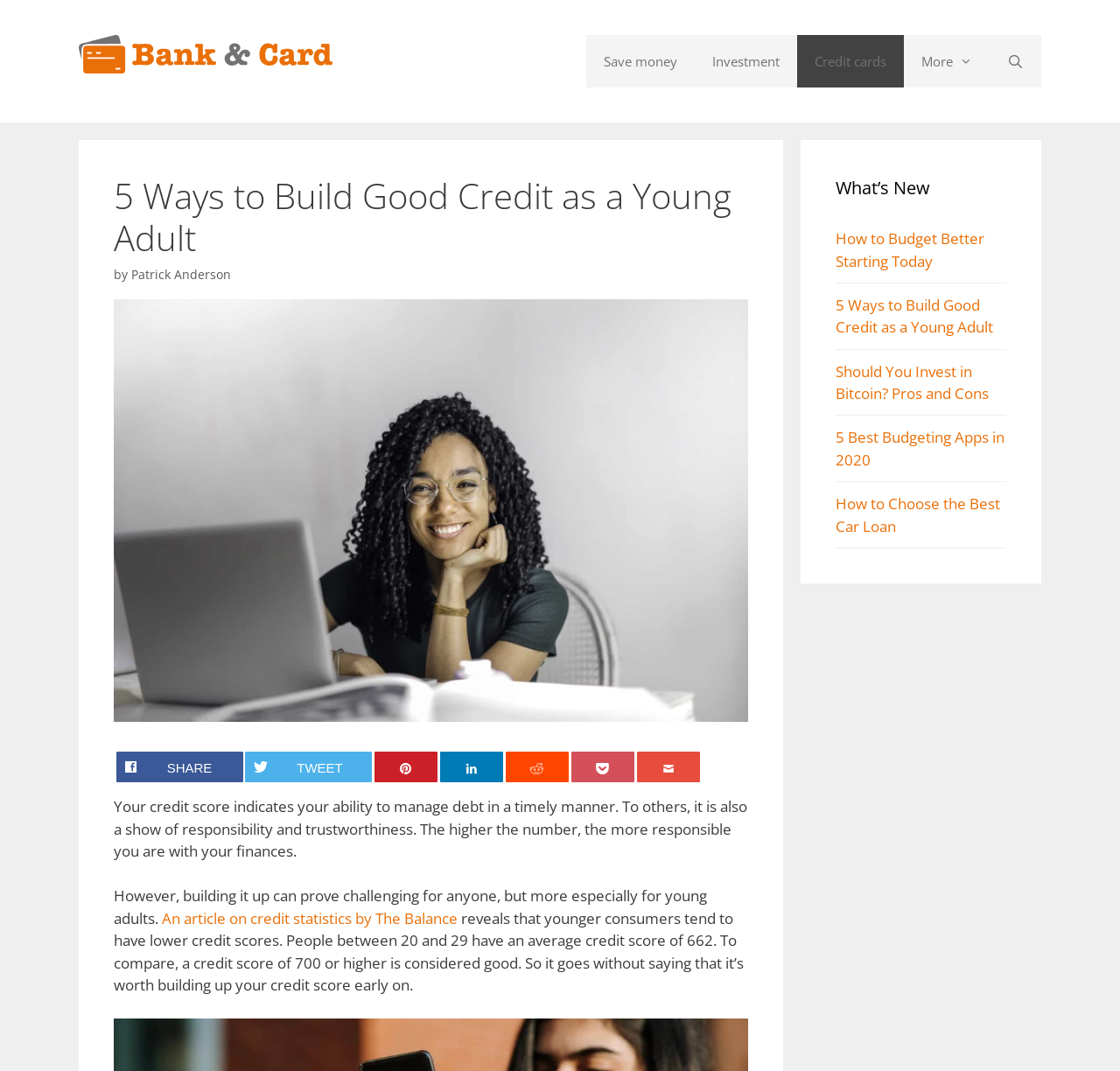Locate the bounding box coordinates of the element you need to click to accomplish the task described by this instruction: "Click on the 'Patrick Anderson' link".

[0.117, 0.249, 0.206, 0.264]